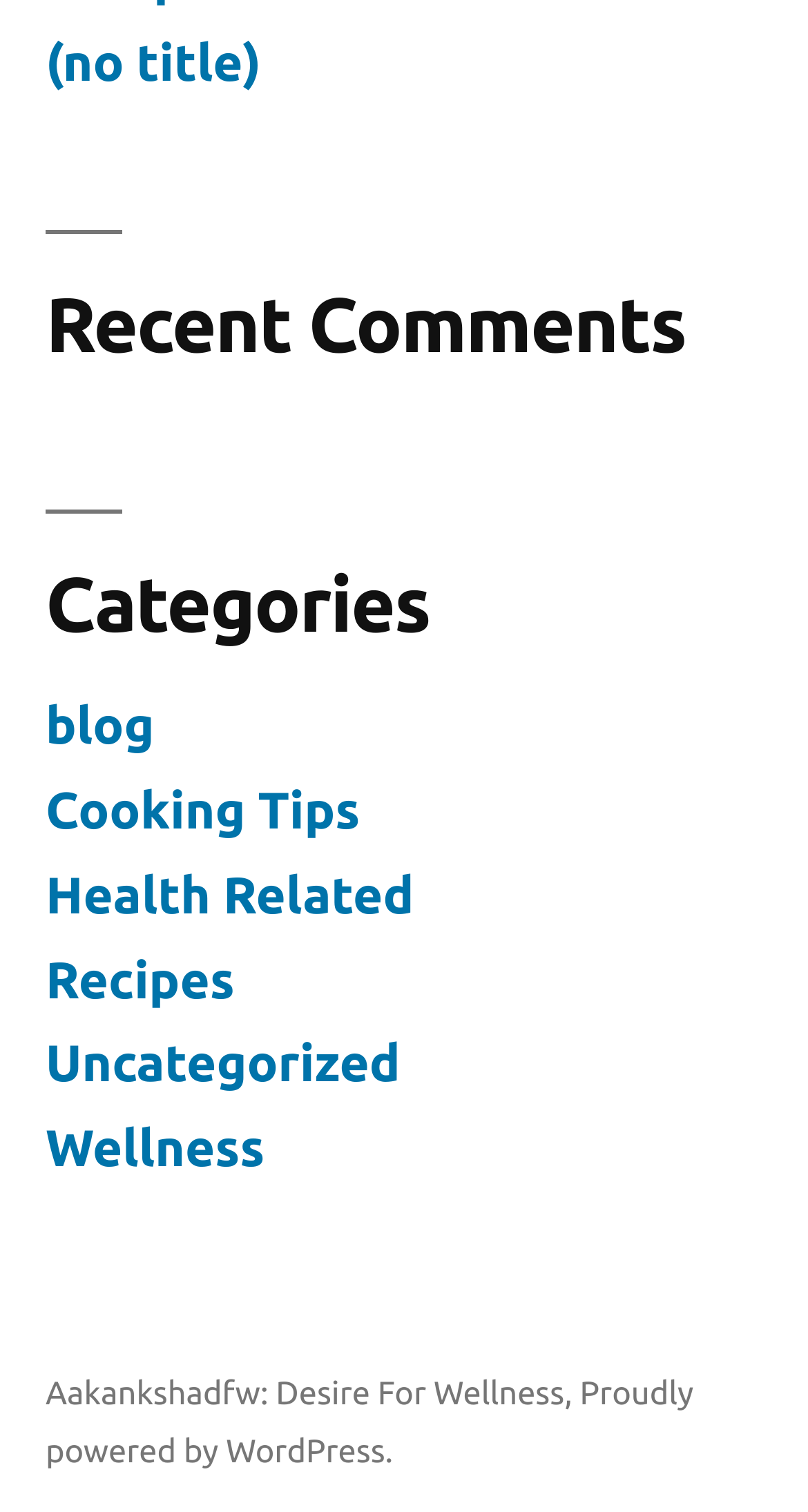Locate the bounding box coordinates of the clickable region to complete the following instruction: "go to blog."

[0.056, 0.461, 0.191, 0.499]